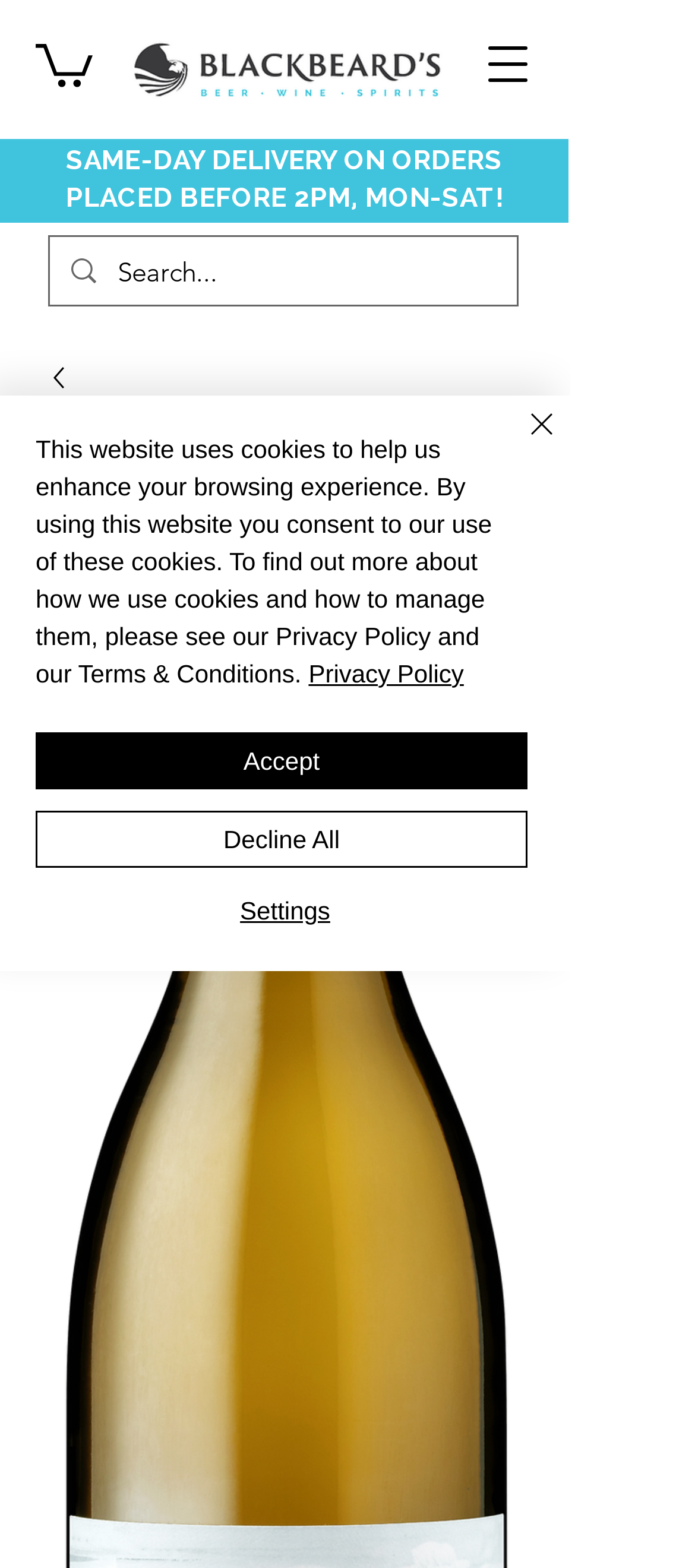Please specify the bounding box coordinates of the element that should be clicked to execute the given instruction: 'Go to Help'. Ensure the coordinates are four float numbers between 0 and 1, expressed as [left, top, right, bottom].

None